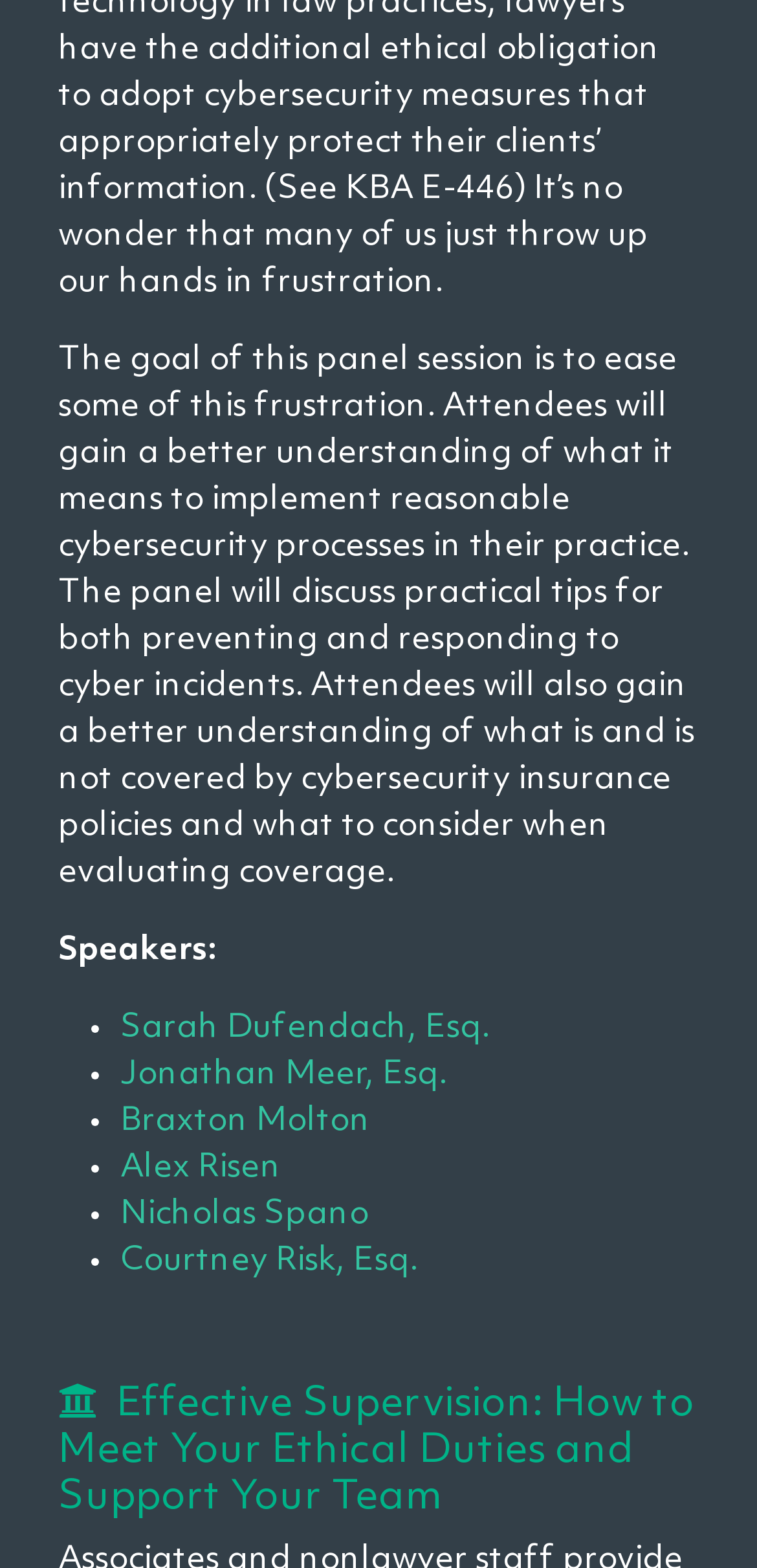Bounding box coordinates should be in the format (top-left x, top-left y, bottom-right x, bottom-right y) and all values should be floating point numbers between 0 and 1. Determine the bounding box coordinate for the UI element described as: Courtney Risk, Esq.

[0.159, 0.794, 0.551, 0.815]